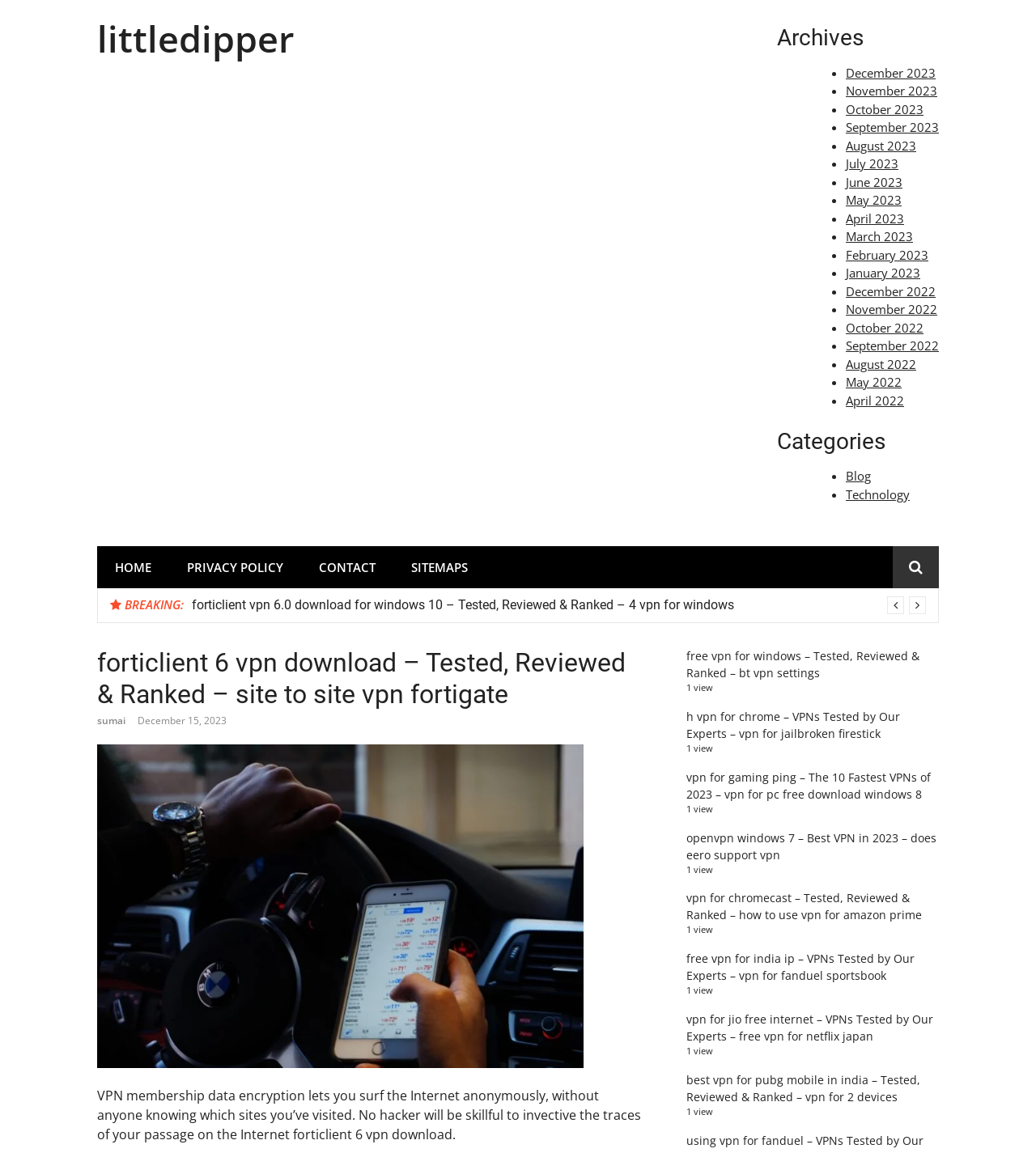Provide a thorough description of this webpage.

This webpage appears to be a blog or article listing page, with a focus on VPN-related topics. At the top, there is a link to "littledipper" and a heading titled "Archives" with a list of monthly links from December 2023 to May 2022. Below this, there is a heading titled "Categories" with links to "Blog" and "Technology".

In the main content area, there is a prominent heading that reads "forticlient 6 vpn download – Tested, Reviewed & Ranked – site to site vpn fortigate". Below this, there is a paragraph of text that describes the benefits of using a VPN, including anonymous internet surfing and protection from hackers.

To the right of this text, there is a list of links to various VPN-related articles, including "free vpn for windows", "h vpn for chrome", and "vpn for gaming ping". Each of these links has a corresponding view count, with most having 1 view.

At the bottom of the page, there are links to "HOME", "PRIVACY POLICY", "CONTACT", and "SITEMAPS". There is also a breaking news section with a link to "forticlient vpn 6.0 download for windows 10 – Tested, Reviewed & Ranked – 4 vpn for windows".